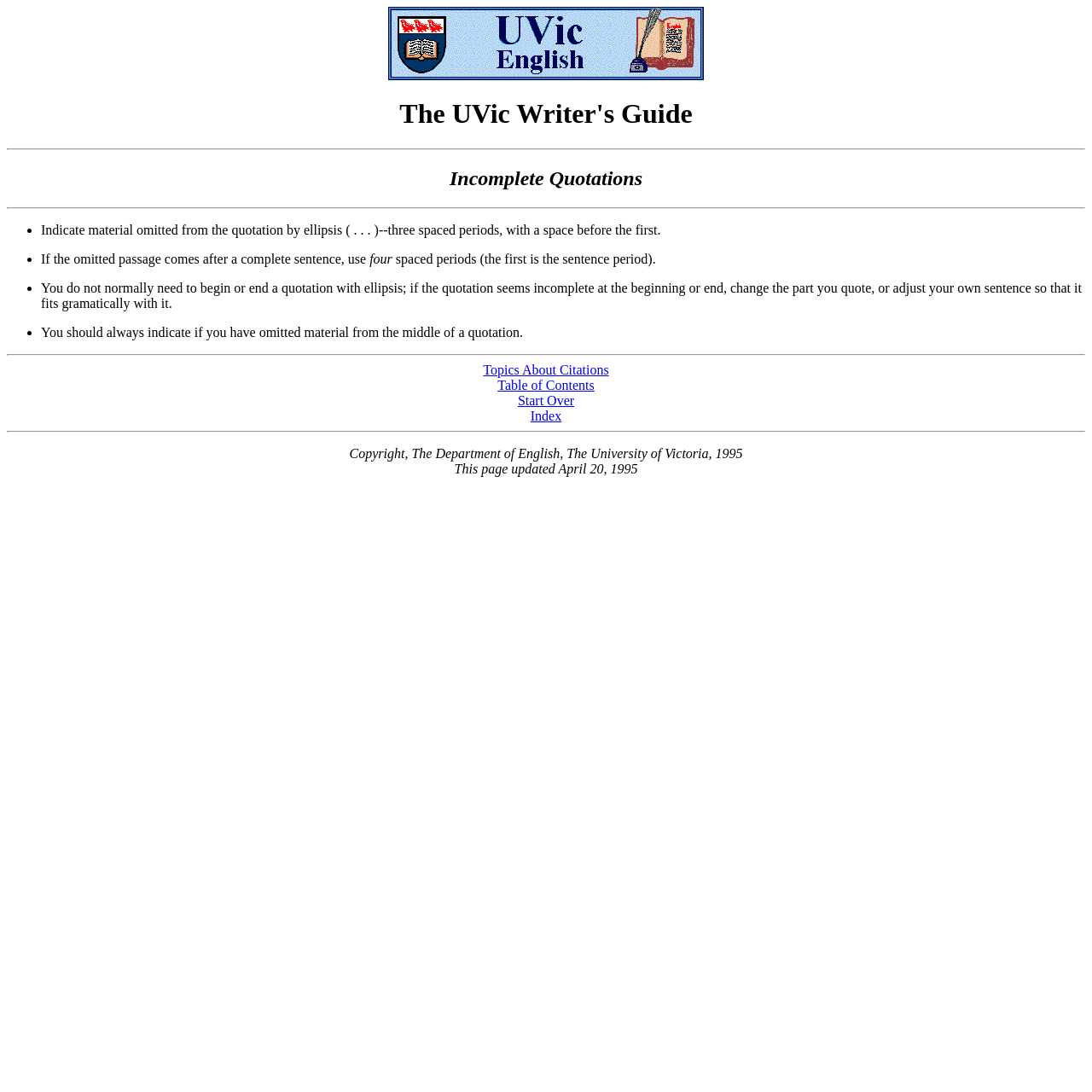Answer the following in one word or a short phrase: 
What should you do if the omitted passage comes after a complete sentence?

Use four spaced periods